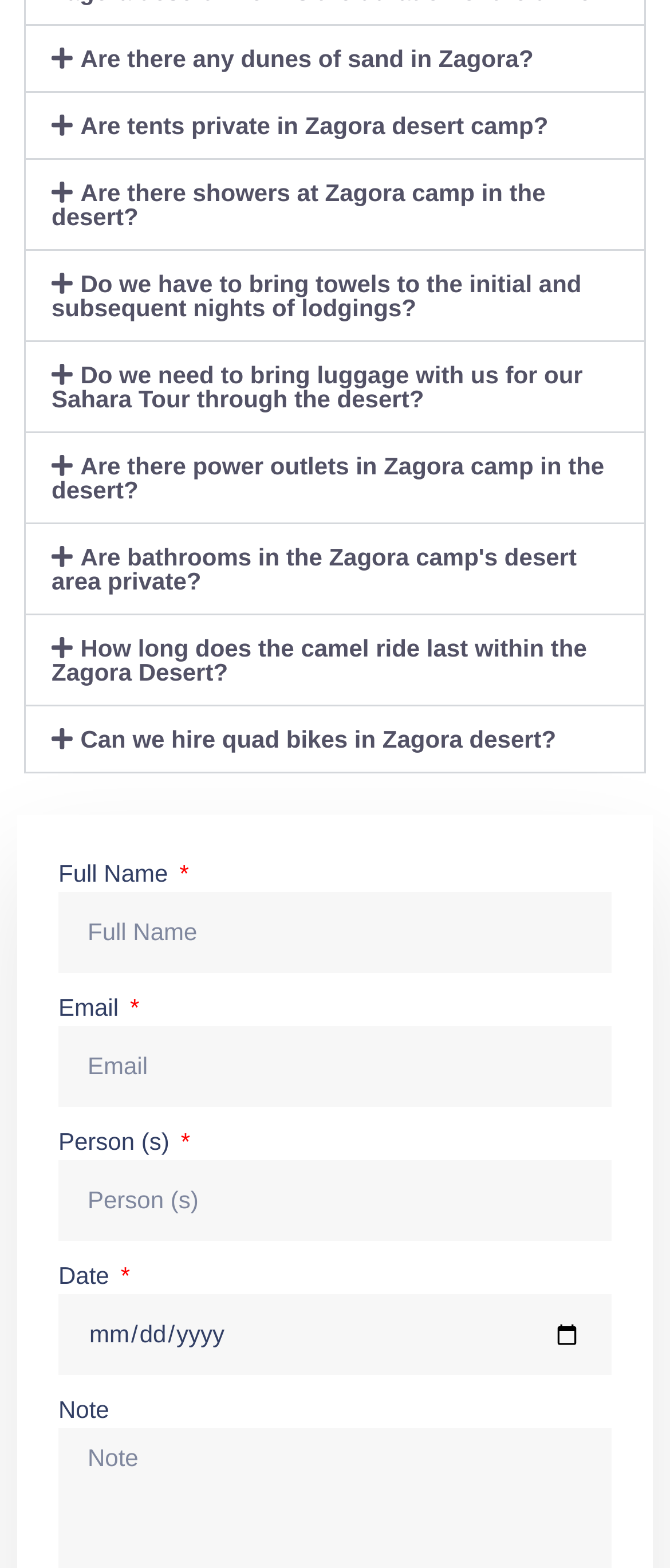Can you show the bounding box coordinates of the region to click on to complete the task described in the instruction: "Click the 'Can we hire quad bikes in Zagora desert?' button"?

[0.038, 0.451, 0.962, 0.492]